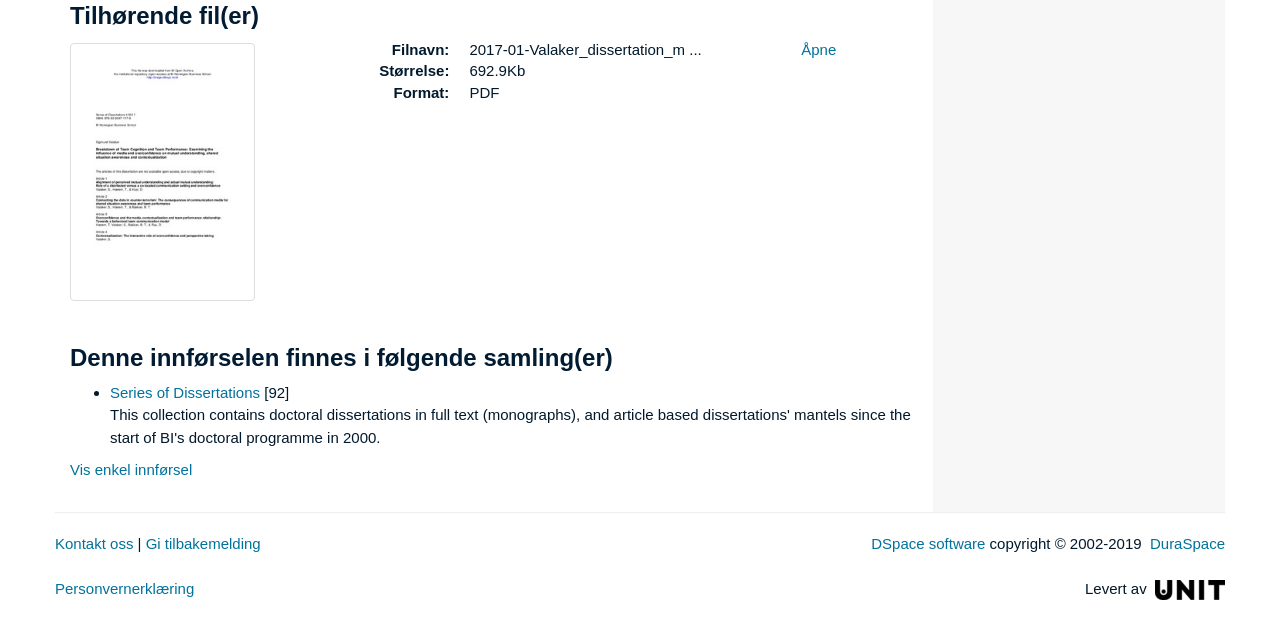Please find and report the bounding box coordinates of the element to click in order to perform the following action: "Open the file". The coordinates should be expressed as four float numbers between 0 and 1, in the format [left, top, right, bottom].

[0.626, 0.065, 0.653, 0.092]